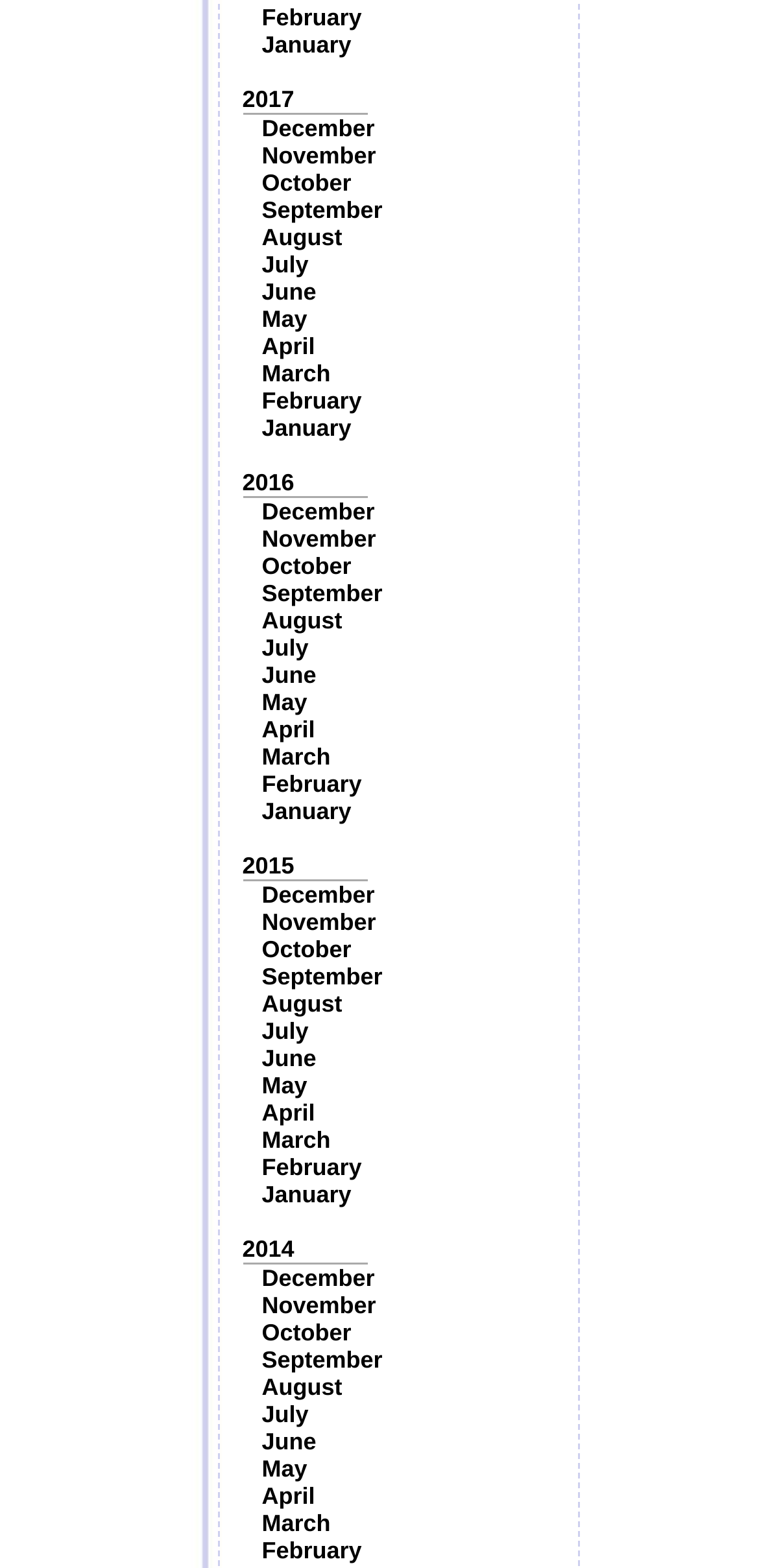What is the month listed above August 2016?
Look at the image and answer the question using a single word or phrase.

July